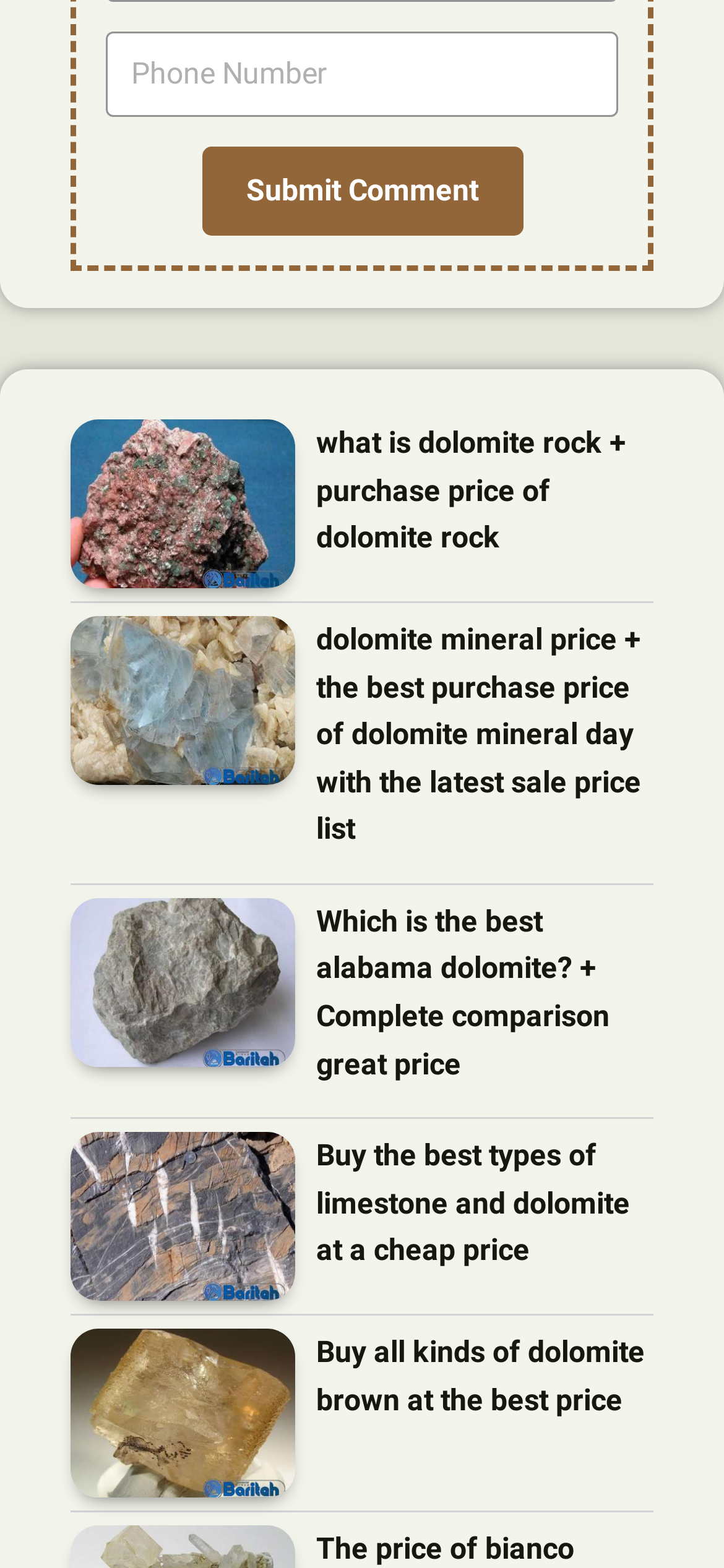Locate the coordinates of the bounding box for the clickable region that fulfills this instruction: "Enter phone number".

[0.146, 0.021, 0.854, 0.075]